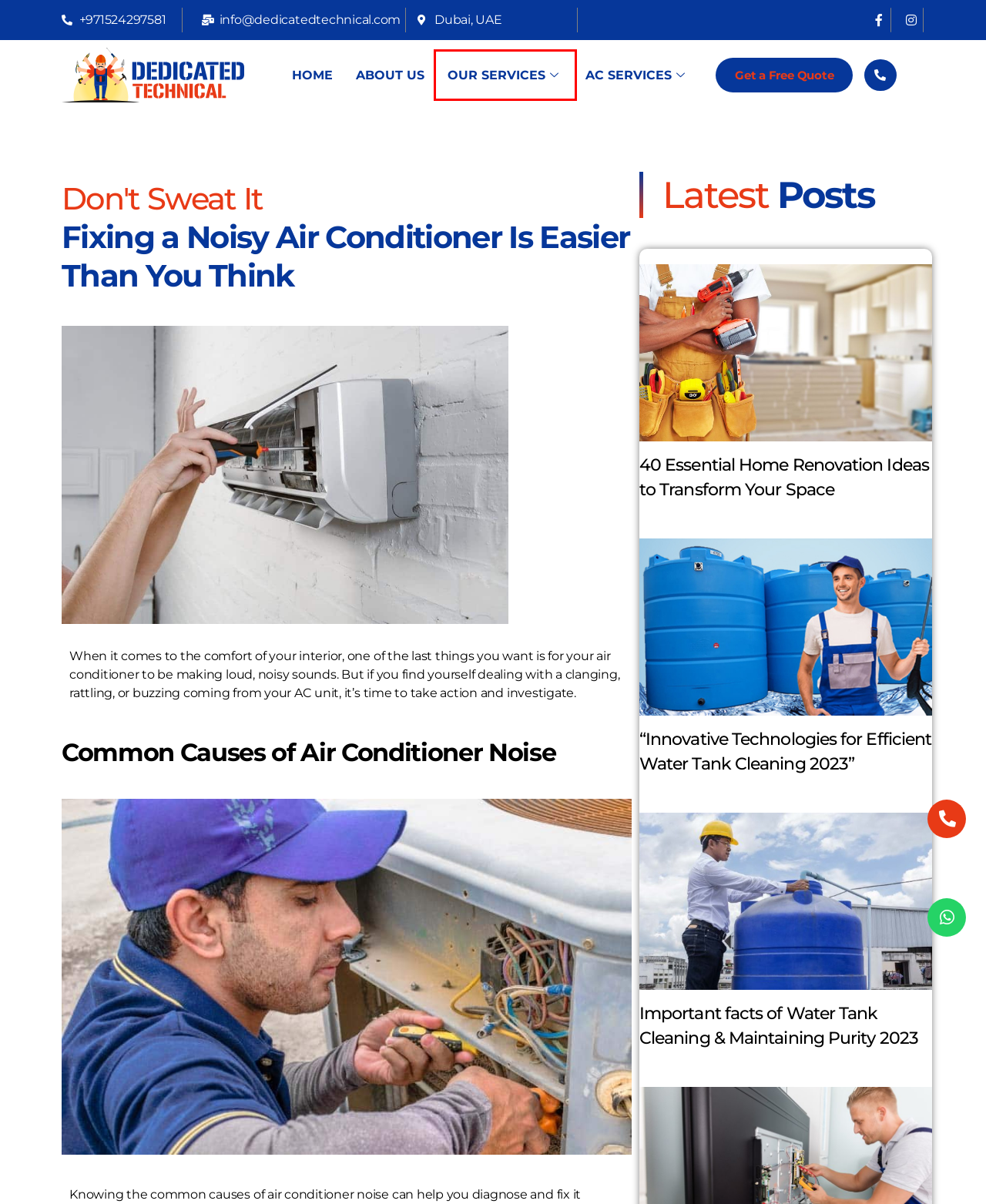You are given a screenshot of a webpage within which there is a red rectangle bounding box. Please choose the best webpage description that matches the new webpage after clicking the selected element in the bounding box. Here are the options:
A. Important facts of Water Tank Cleaning & Maintaining Purity 2023 - Dedicated Technical Services
B. Technical Services Company Dubai | Technical Services Dubai
C. 40 Essential Home Renovation Ideas to Transform Your Space - Dedicated Technical Services
D. "Innovative Technologies for Efficient Water Tank Cleaning 2023" - Dedicated Technical Services
E. About Us - Dedicated Technical Services
F. Our Services - Dedicated Technical Services
G. Payment, Refund & Cancellation Policy
H. AC Coil Cleaning in Dubai | 30% OFF On AC Coil Cleaning

F